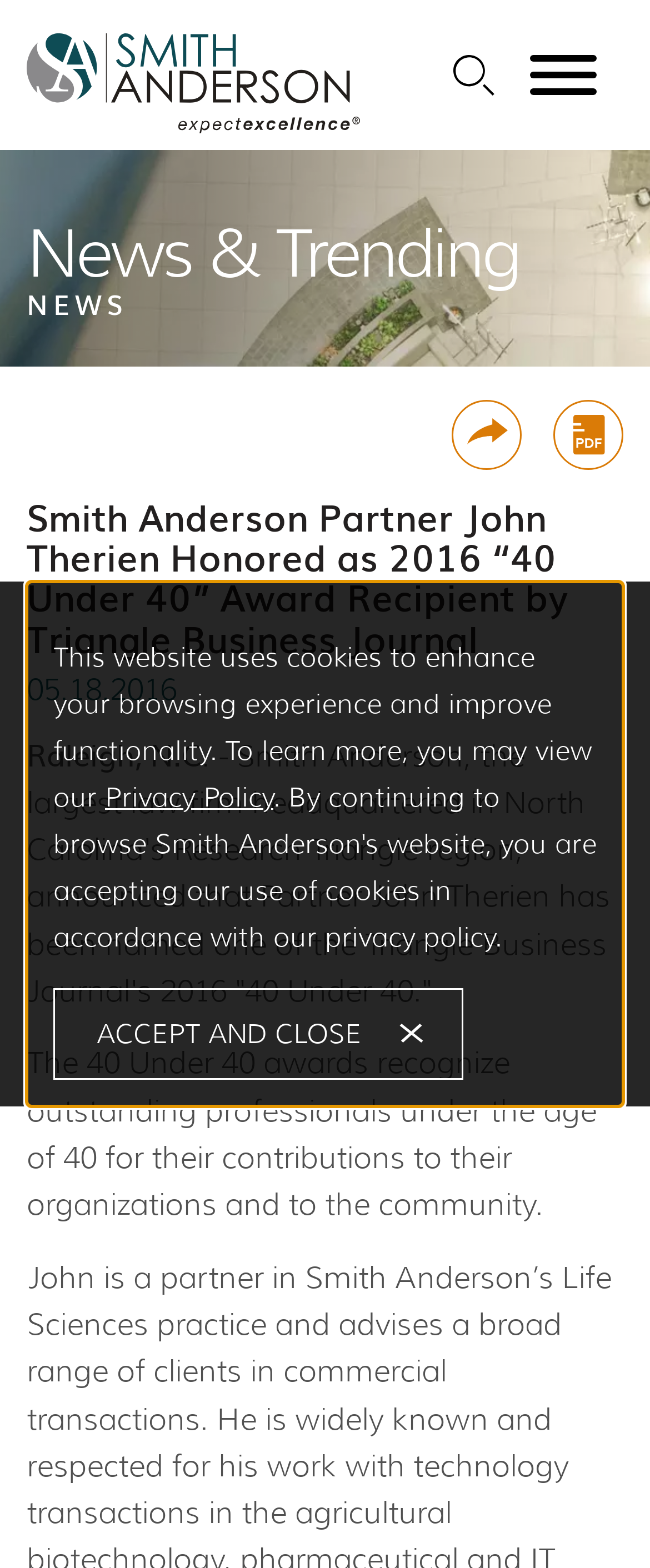Identify the bounding box coordinates for the UI element described by the following text: "Accept and Close". Provide the coordinates as four float numbers between 0 and 1, in the format [left, top, right, bottom].

[0.082, 0.63, 0.713, 0.689]